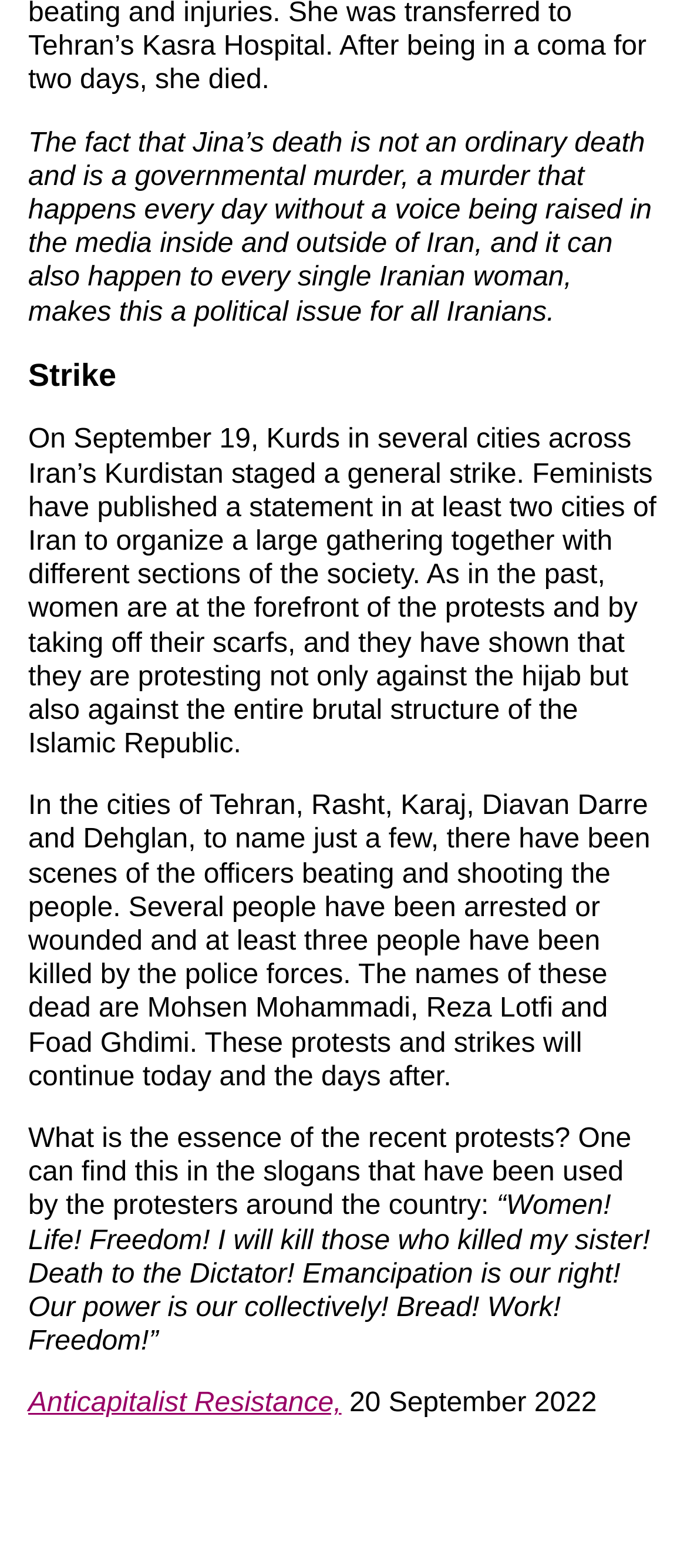How many people have been killed by the police forces?
Refer to the screenshot and respond with a concise word or phrase.

At least three